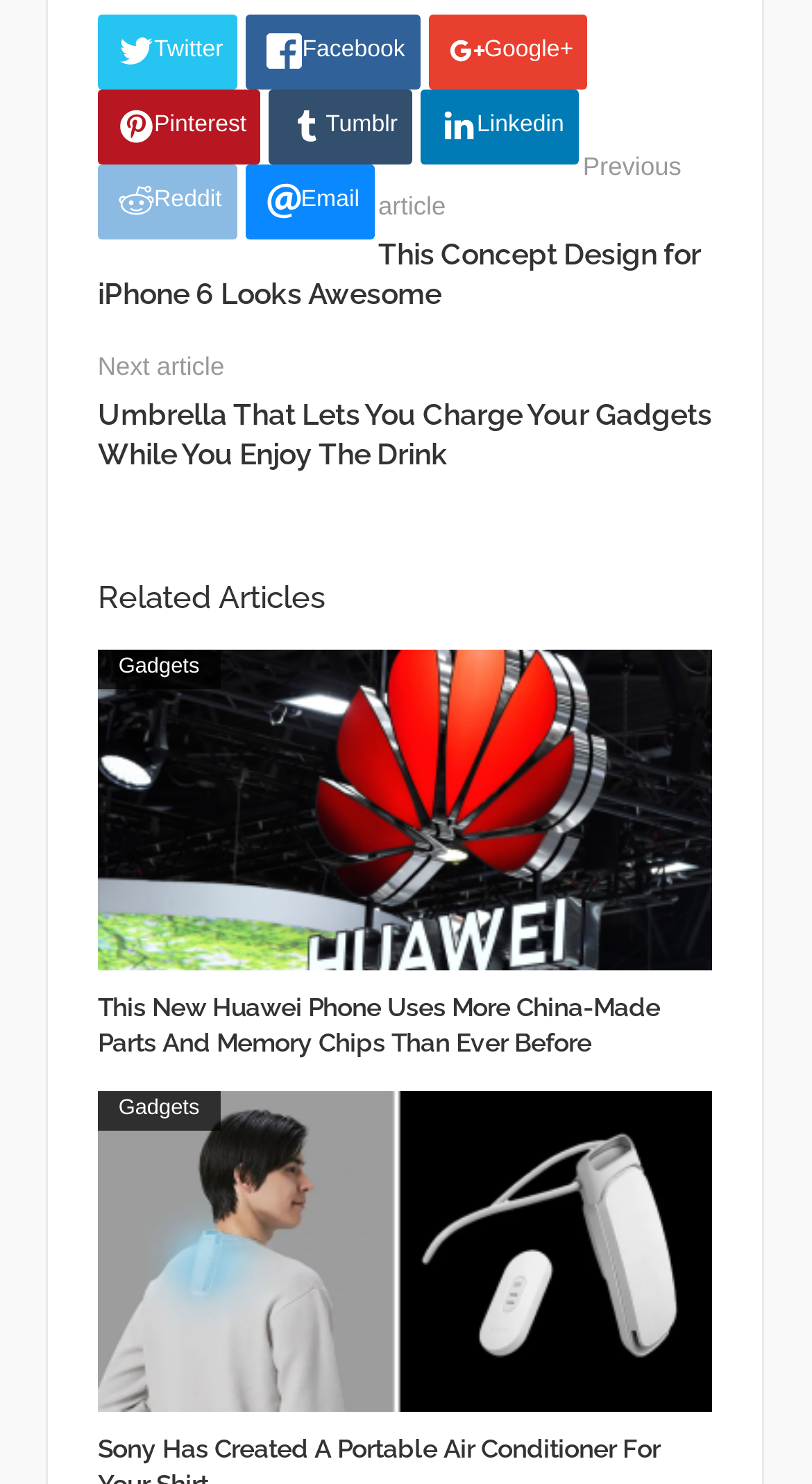How many navigation links are there?
Answer briefly with a single word or phrase based on the image.

2